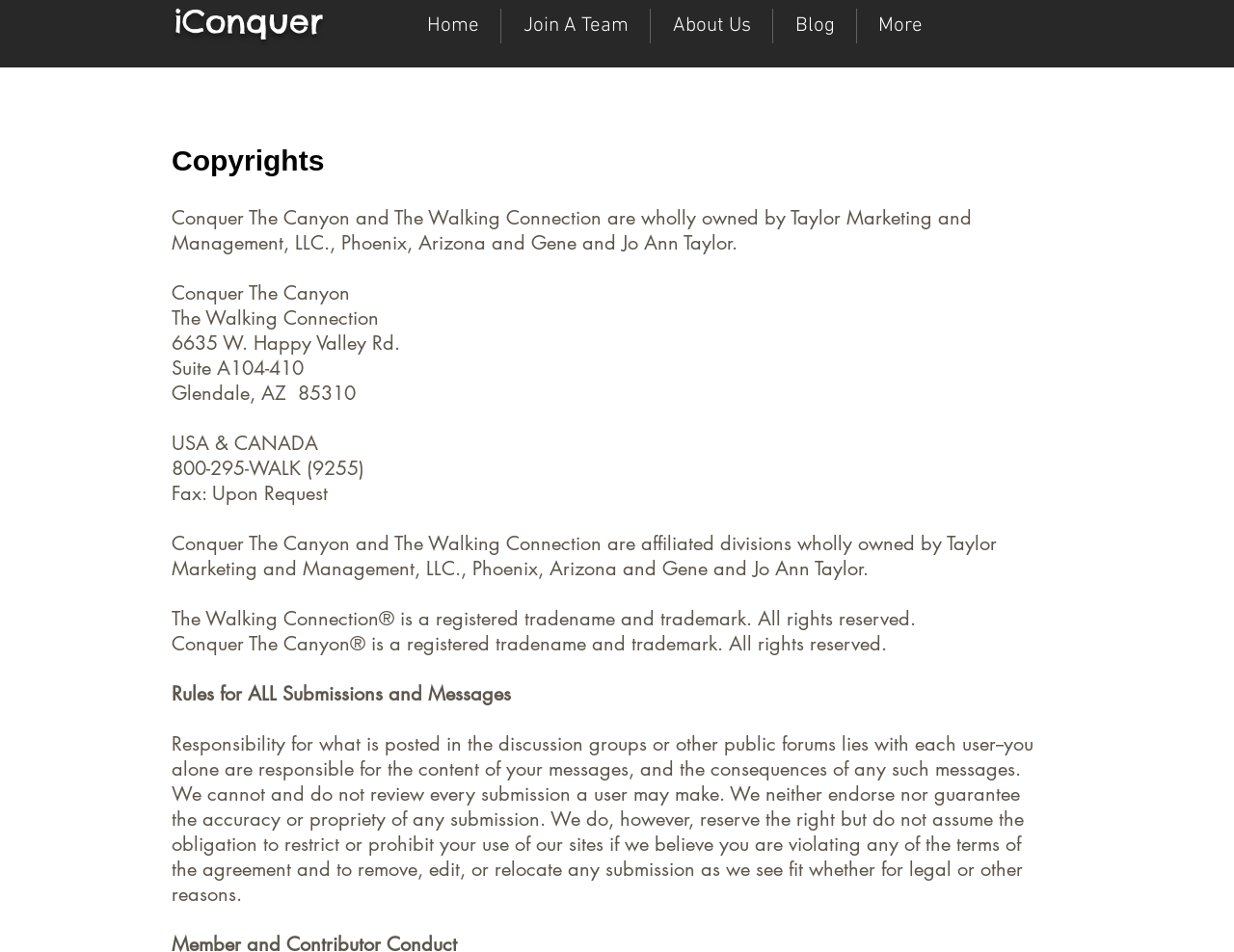Refer to the image and provide an in-depth answer to the question: 
What is the company name that owns Conquer The Canyon and The Walking Connection?

From the webpage, we can see that the company name is mentioned in the text 'Conquer The Canyon and The Walking Connection are wholly owned by Taylor Marketing and Management, LLC., Phoenix, Arizona and Gene and Jo Ann Taylor.'